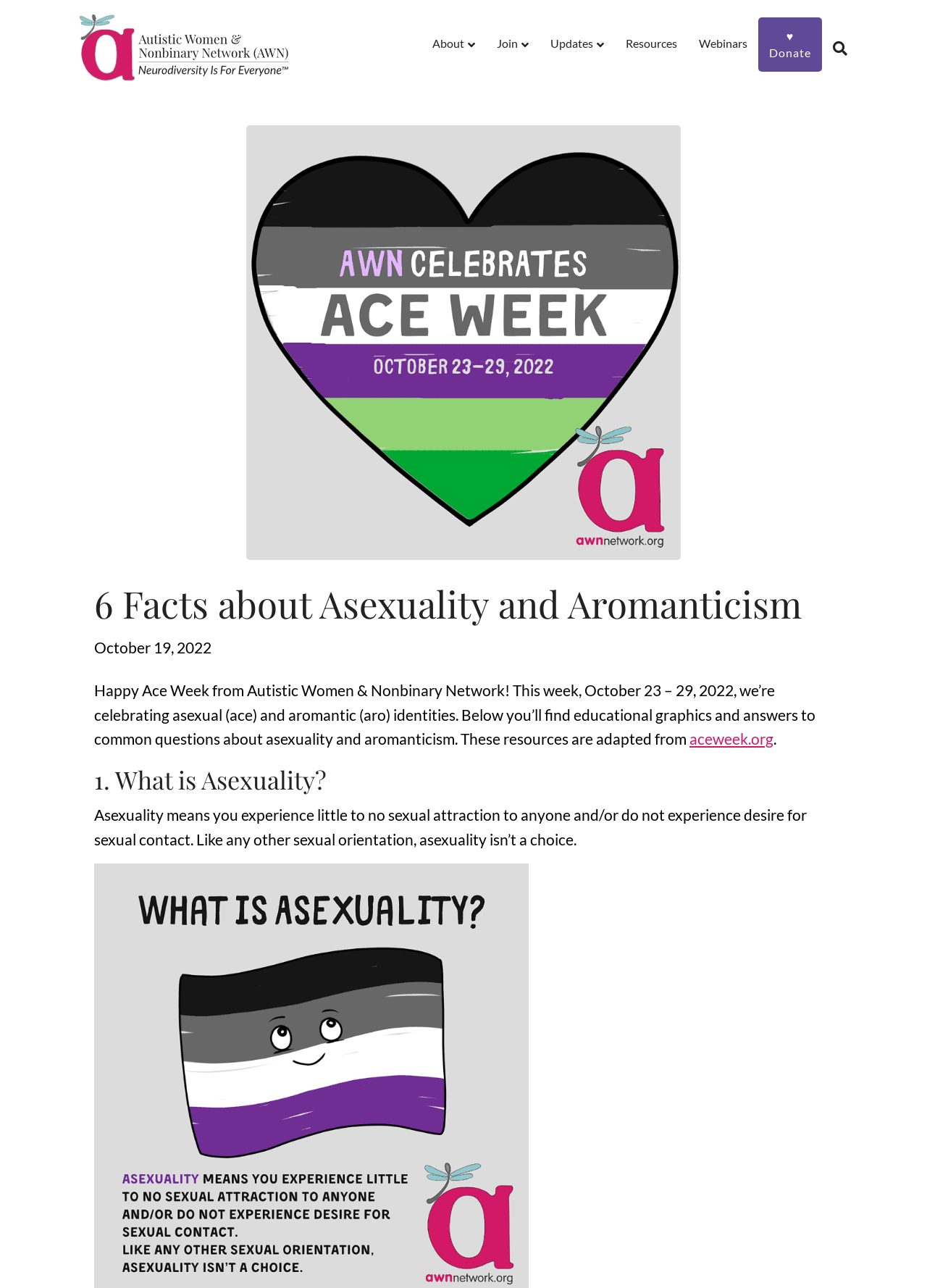What is the definition of asexuality according to this webpage?
Please use the visual content to give a single word or phrase answer.

Little to no sexual attraction